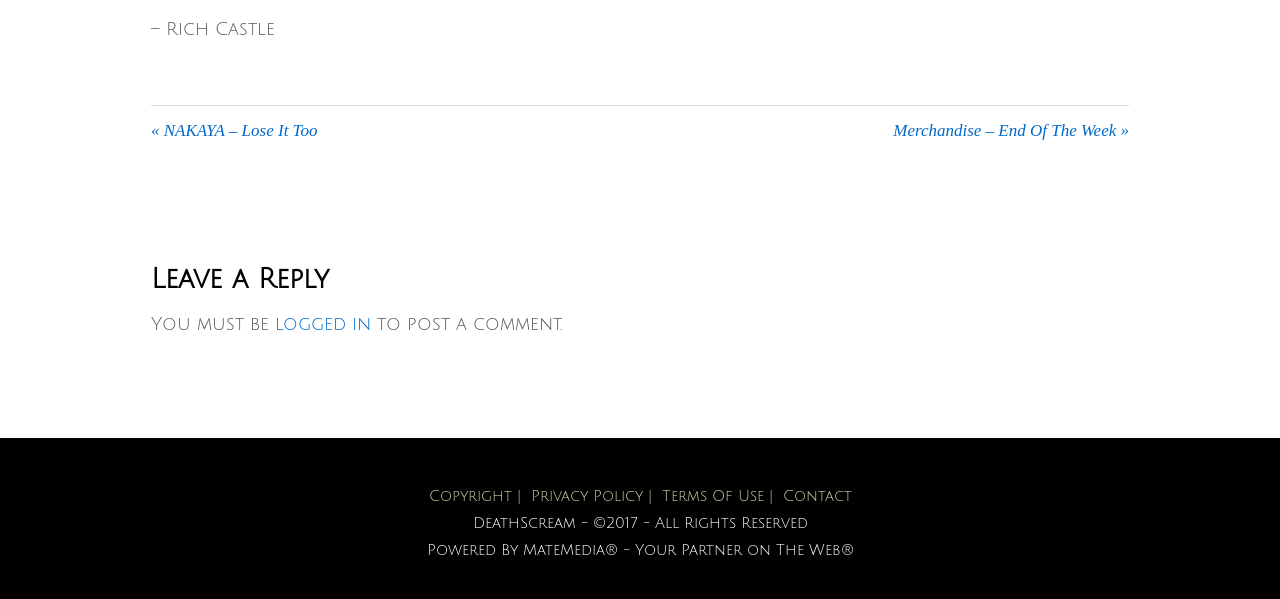Respond concisely with one word or phrase to the following query:
What is the copyright year?

2017